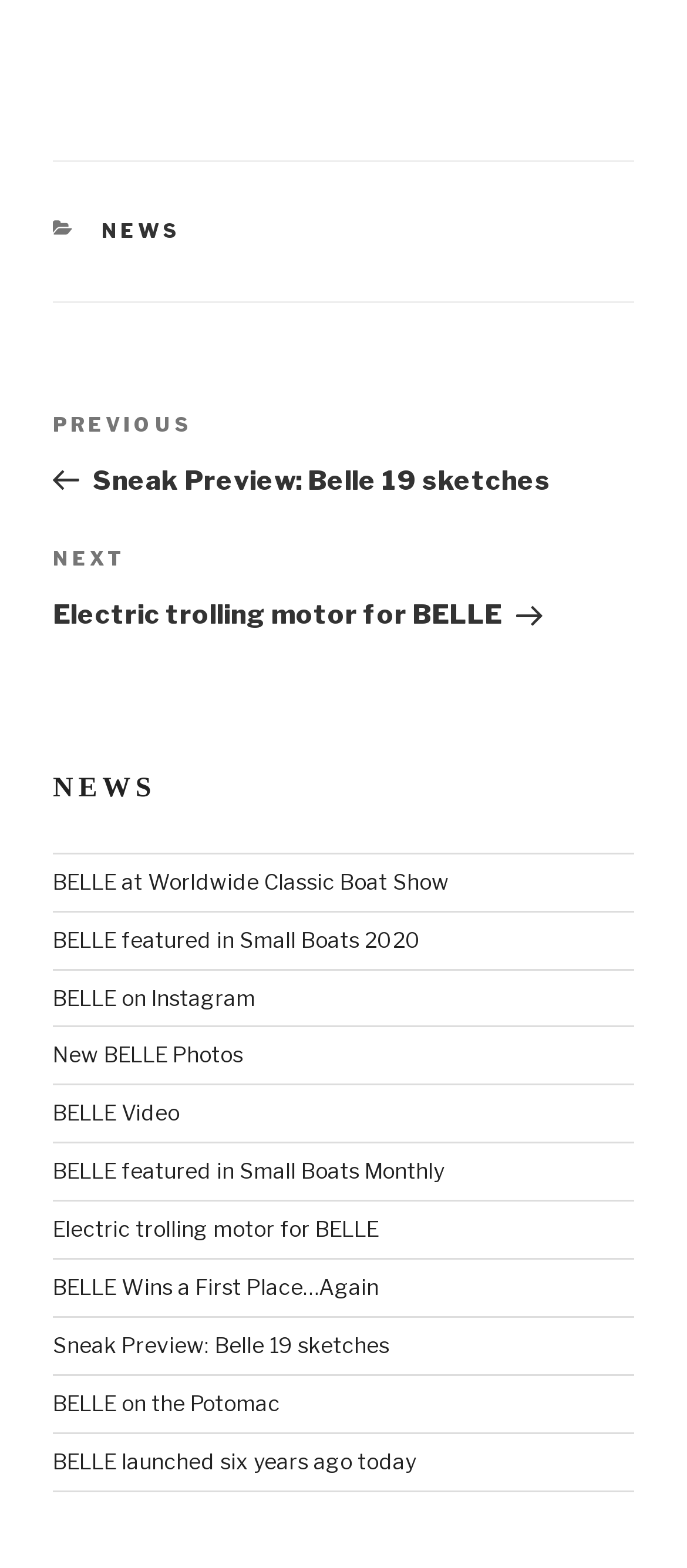Provide the bounding box coordinates of the section that needs to be clicked to accomplish the following instruction: "view previous post."

[0.077, 0.26, 0.923, 0.317]